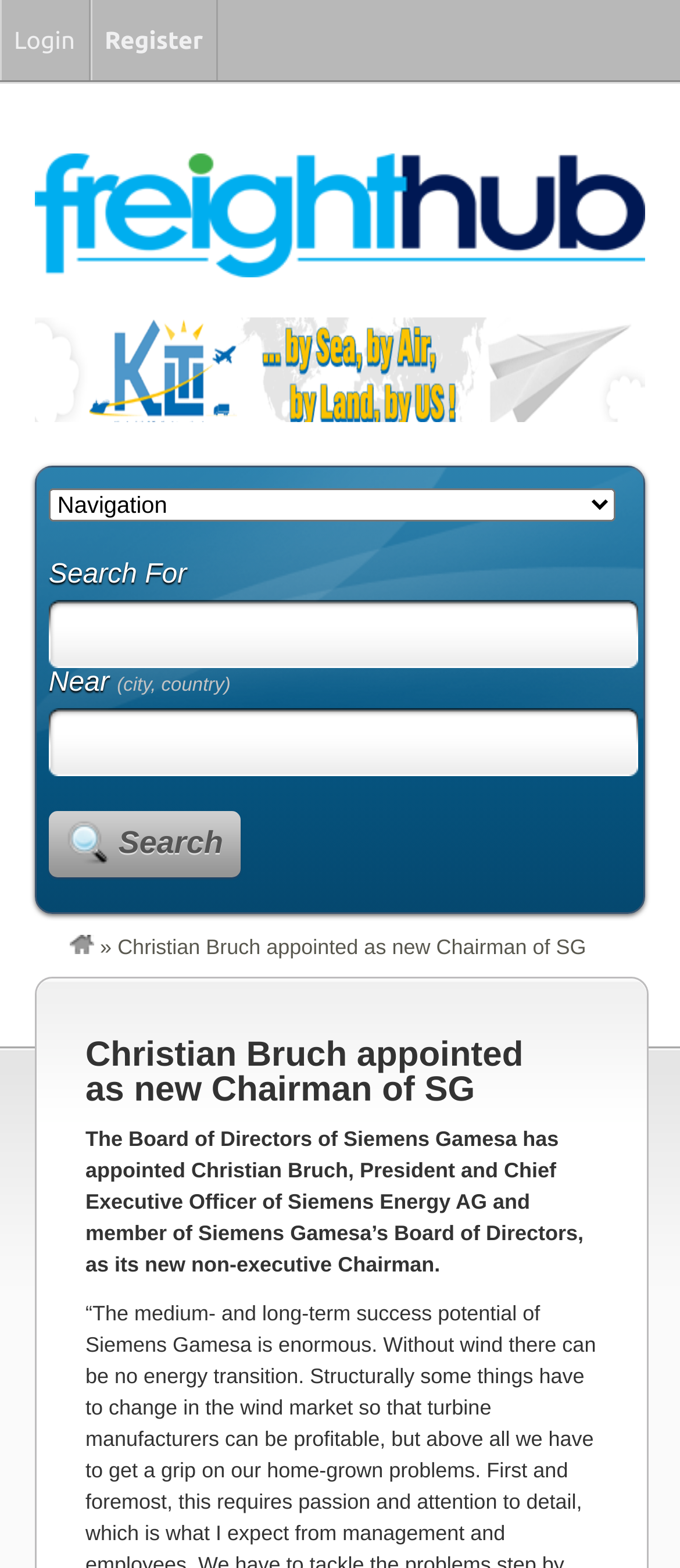Kindly determine the bounding box coordinates of the area that needs to be clicked to fulfill this instruction: "Click the link to KLTI sri".

[0.051, 0.265, 0.949, 0.28]